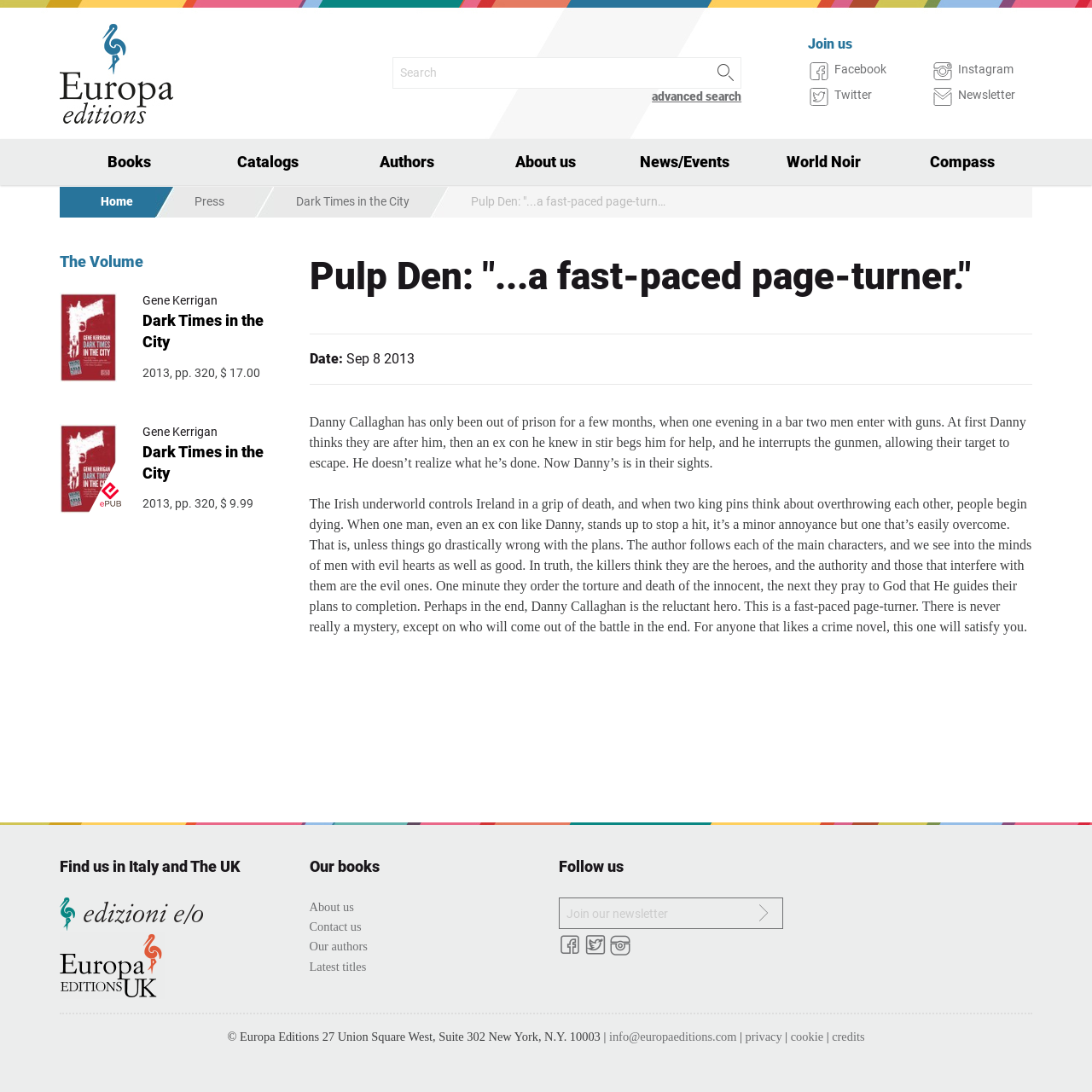Find the bounding box coordinates of the clickable region needed to perform the following instruction: "Visit the Facebook page". The coordinates should be provided as four float numbers between 0 and 1, i.e., [left, top, right, bottom].

[0.764, 0.057, 0.812, 0.07]